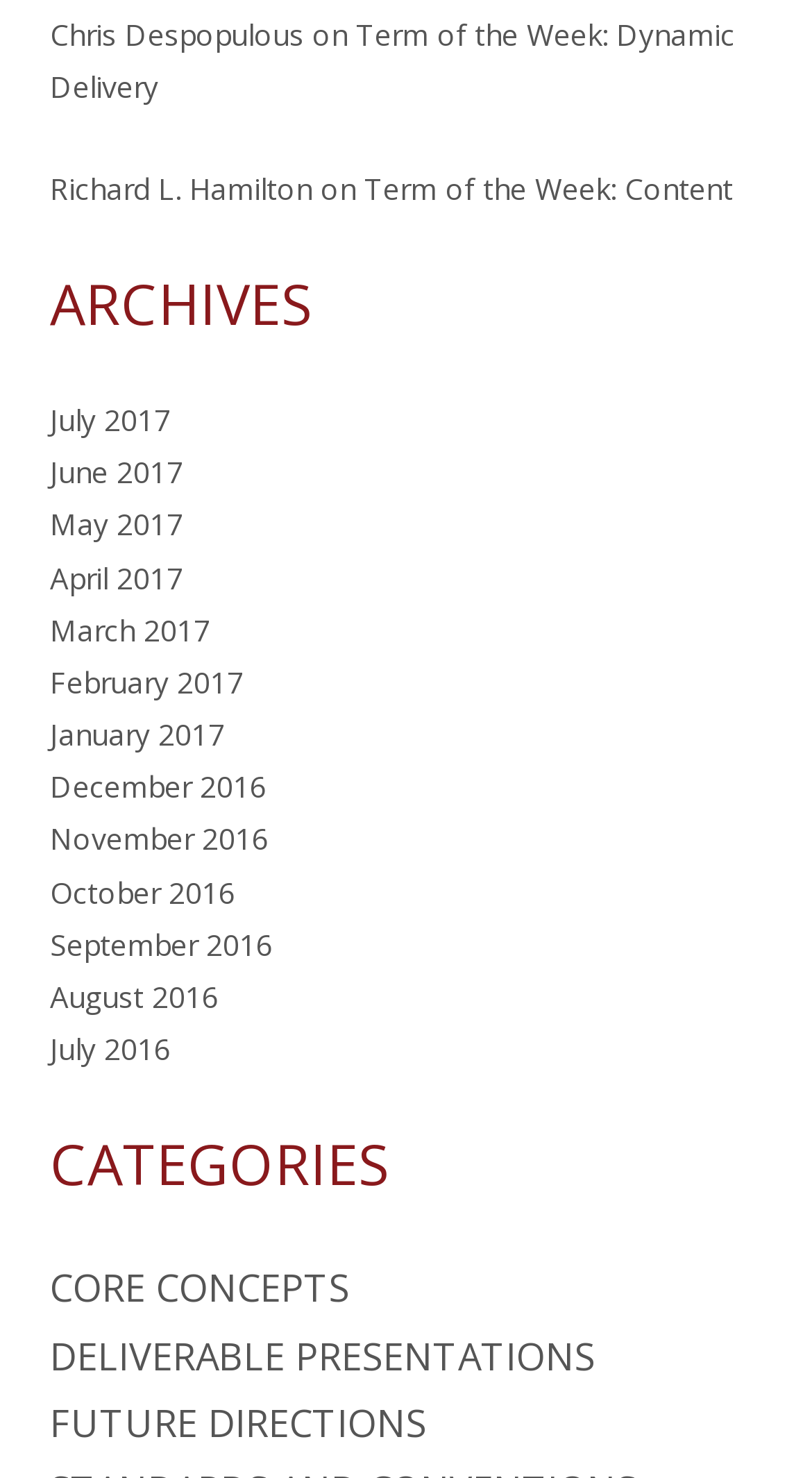How many months are listed in the archives section?
Give a single word or phrase as your answer by examining the image.

12